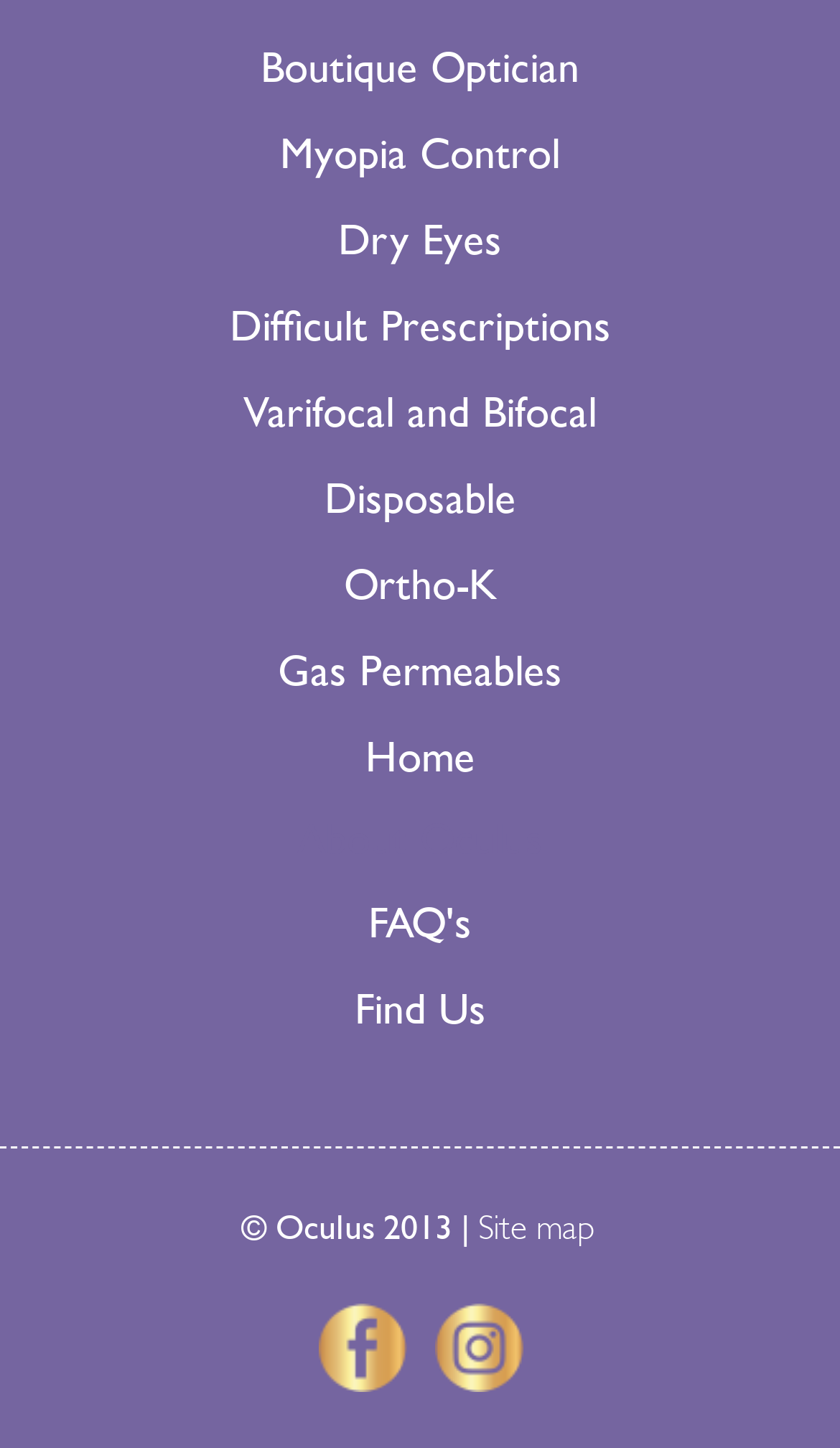Please identify the bounding box coordinates of the region to click in order to complete the given instruction: "Visit the About Oculus page". The coordinates should be four float numbers between 0 and 1, i.e., [left, top, right, bottom].

[0.038, 0.566, 0.962, 0.598]